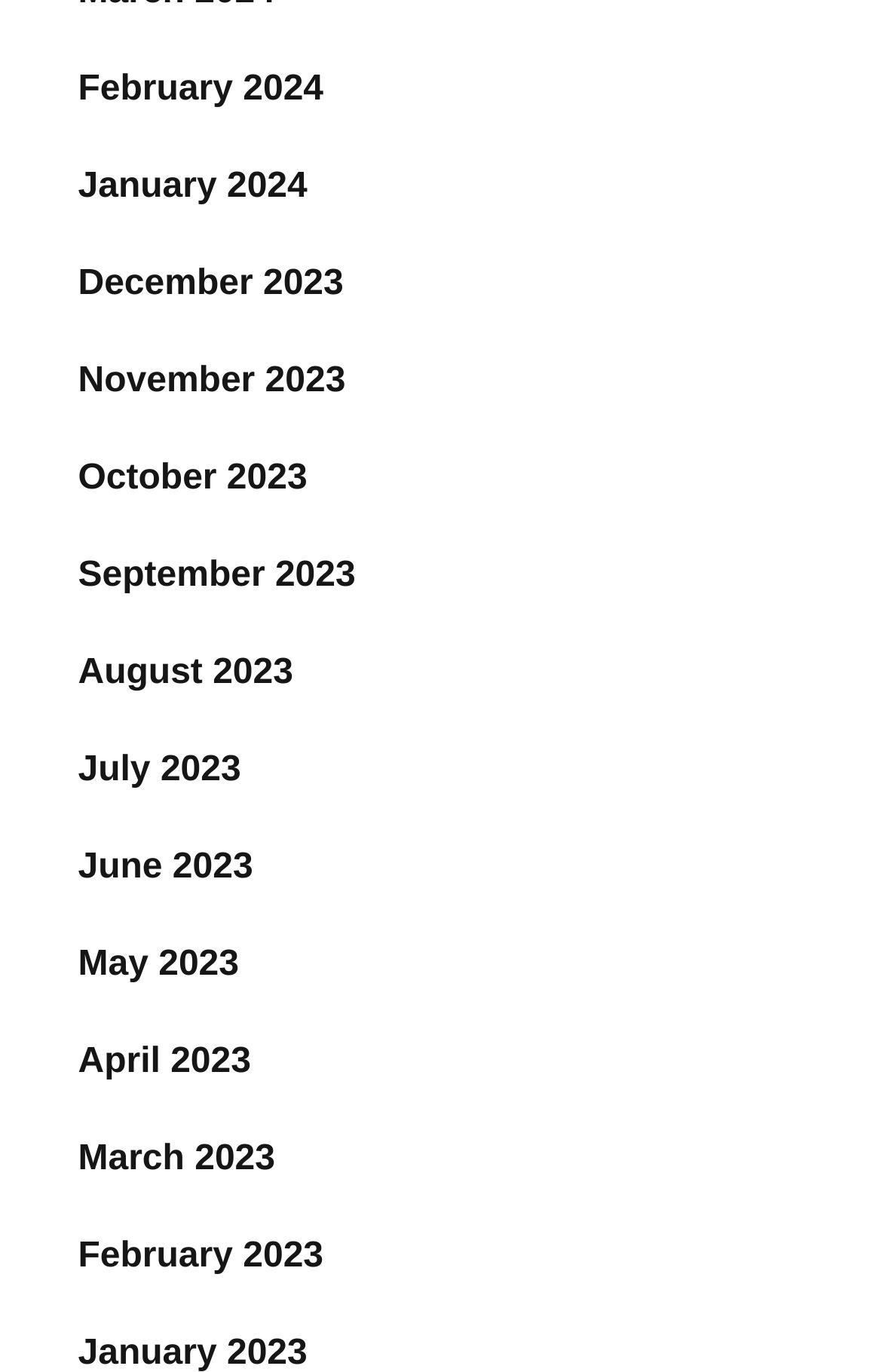Could you specify the bounding box coordinates for the clickable section to complete the following instruction: "go to January 2024"?

[0.088, 0.122, 0.348, 0.15]